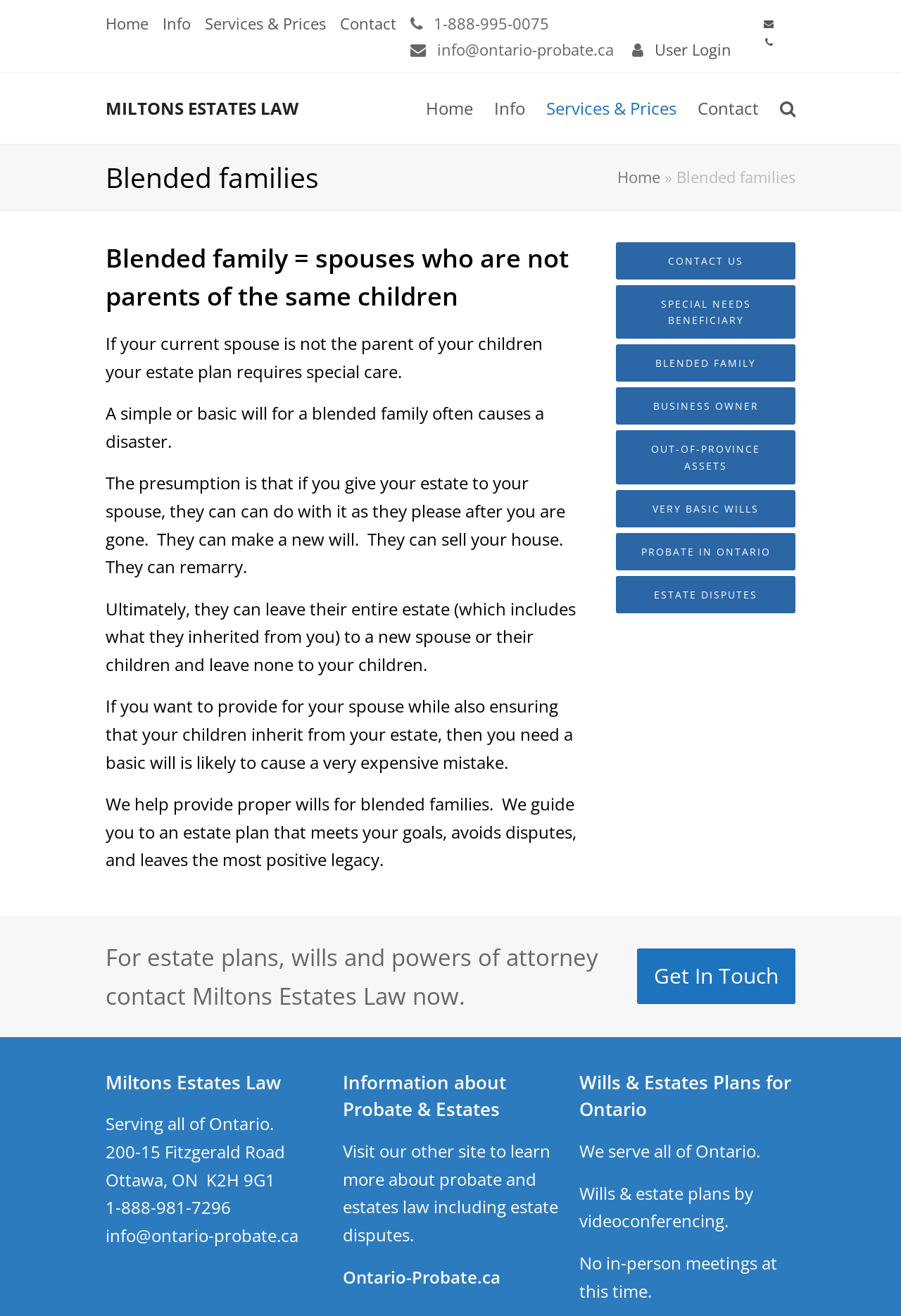What is the topic of the article on the webpage?
Respond with a short answer, either a single word or a phrase, based on the image.

Blended families